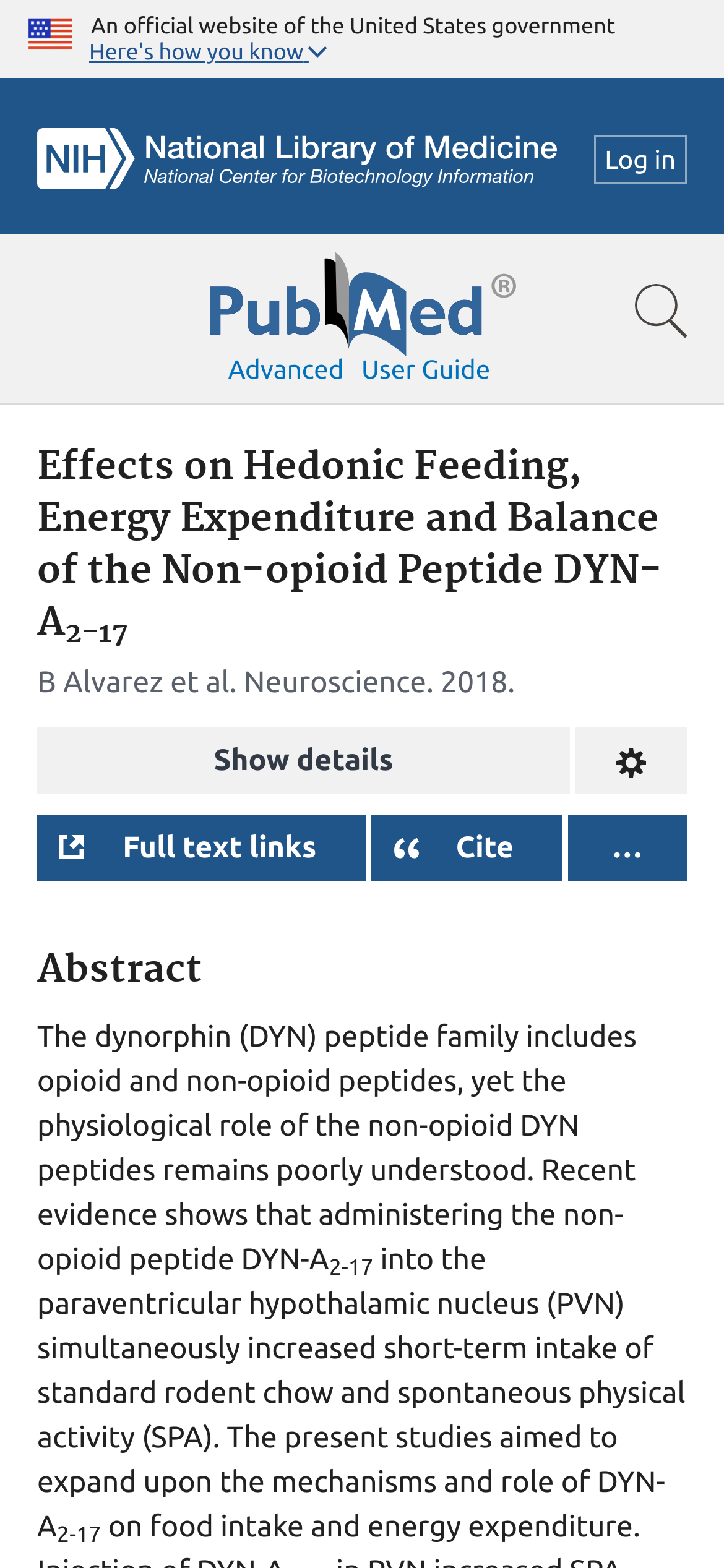Please identify the bounding box coordinates of the area I need to click to accomplish the following instruction: "Cite the article".

[0.512, 0.519, 0.776, 0.562]